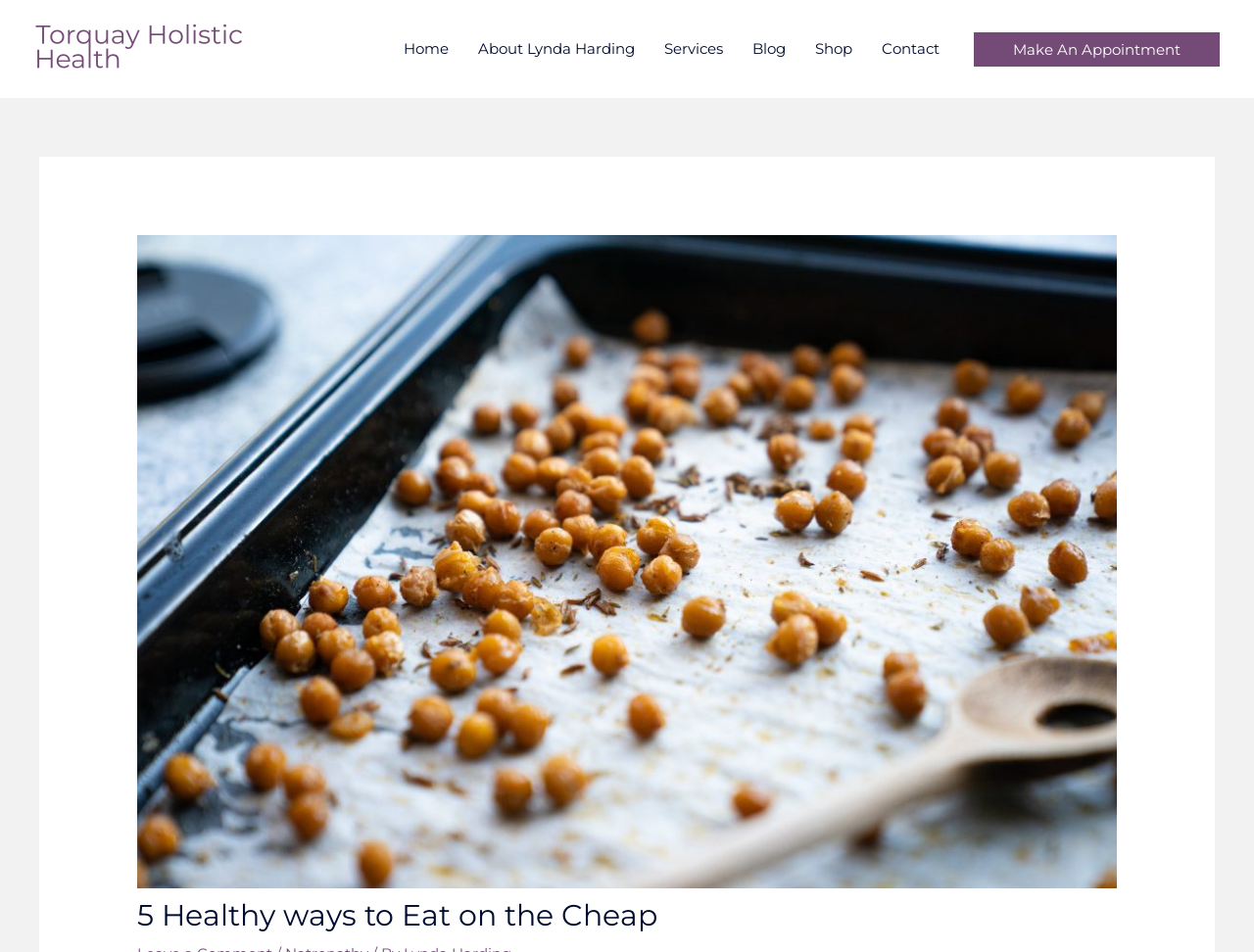Generate a comprehensive description of the contents of the webpage.

The webpage is about Torquay Holistic Health, with a focus on healthy eating. At the top left, there is a logo image and a link to the website's homepage, both bearing the name "Torquay Holistic Health". 

Below the logo, a navigation menu spans across the top of the page, containing links to various sections of the website, including "Home", "About Lynda Harding", "Services", "Blog", "Shop", and "Contact". 

On the right side of the page, there is a call-to-action link to "Make An Appointment". 

The main content of the page is headed by a title "5 Healthy ways to Eat on the Cheap", which is positioned near the bottom of the page.